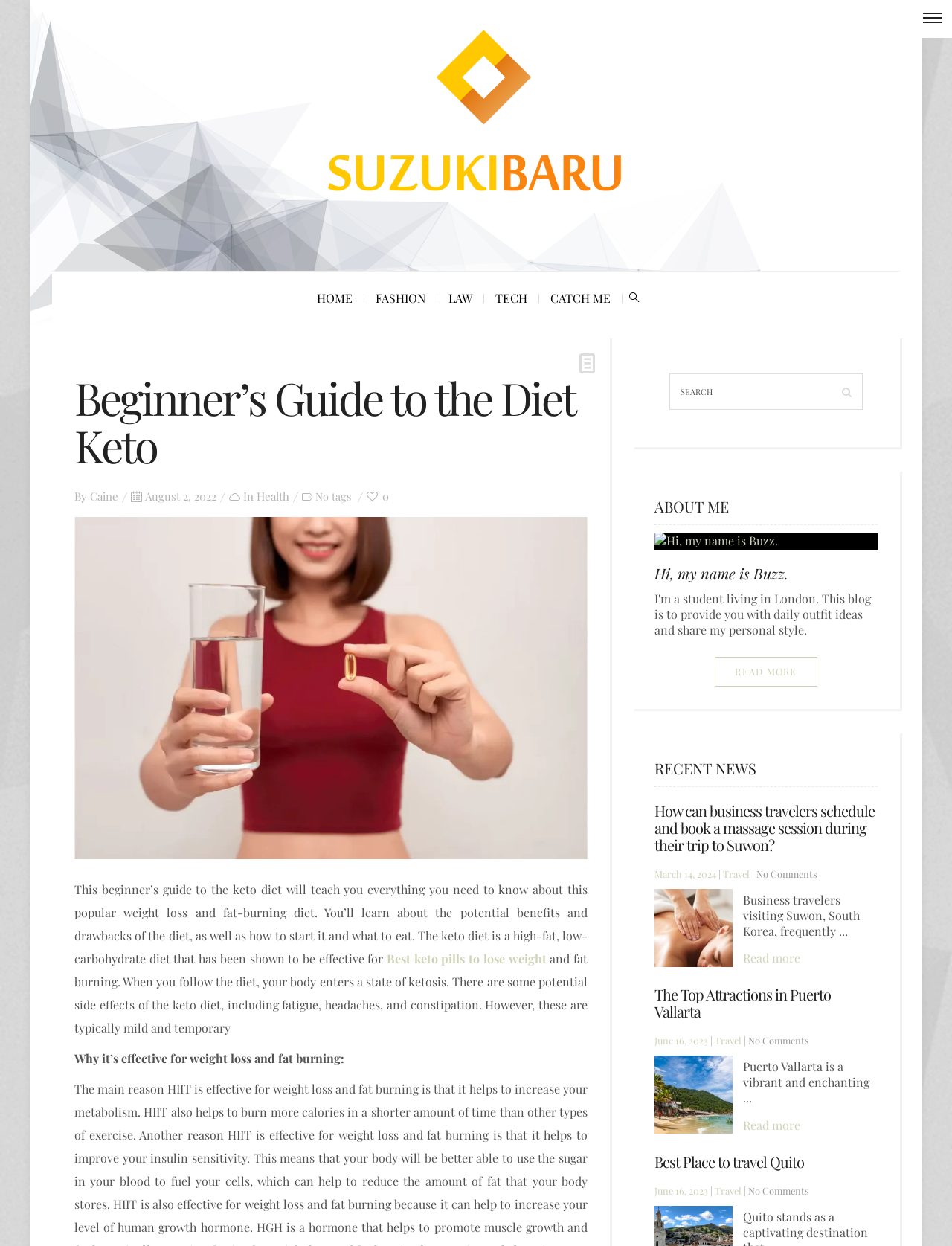Indicate the bounding box coordinates of the element that needs to be clicked to satisfy the following instruction: "View the article about Puerto Vallarta". The coordinates should be four float numbers between 0 and 1, i.e., [left, top, right, bottom].

[0.688, 0.79, 0.873, 0.82]